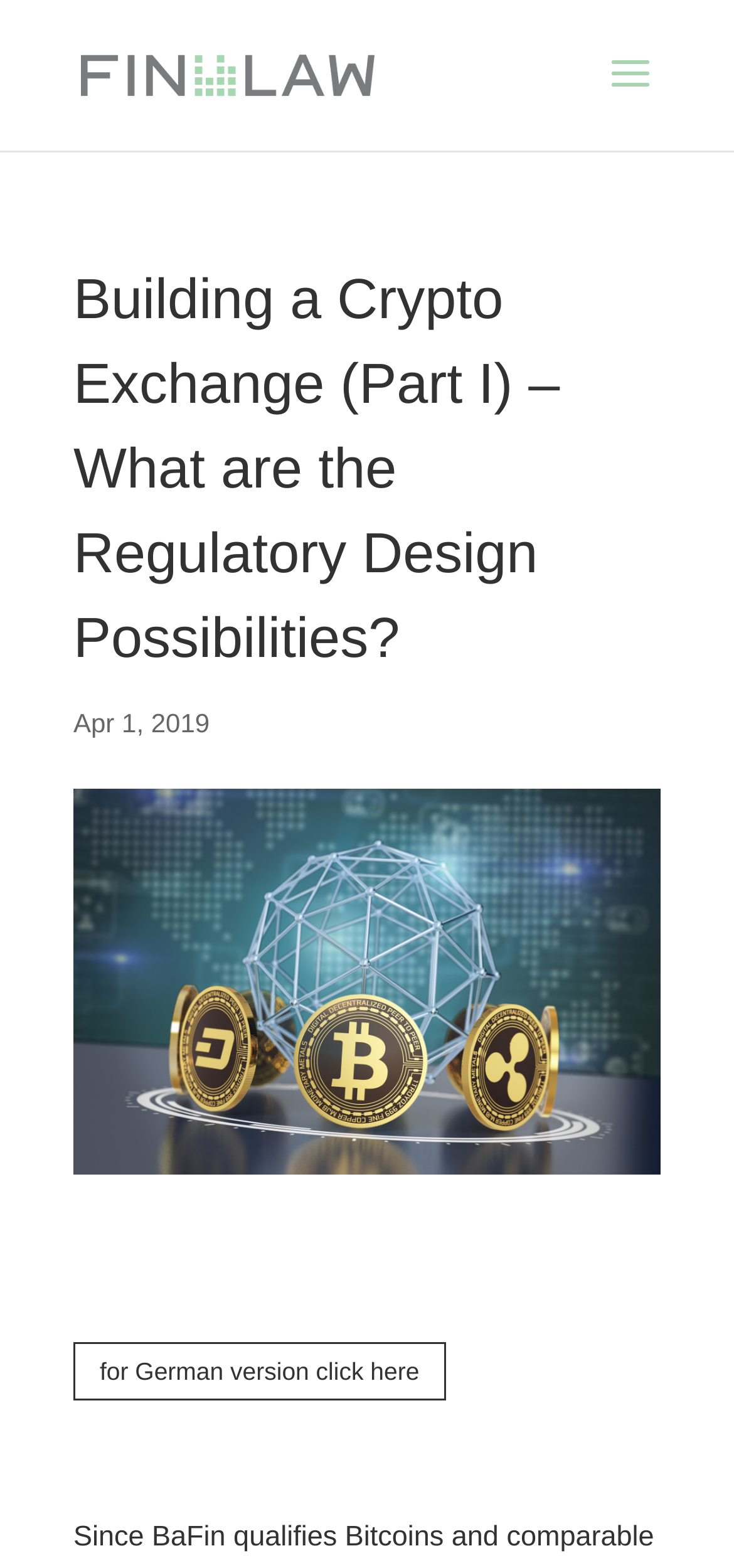Using the provided element description "alt="FIN LAW"", determine the bounding box coordinates of the UI element.

[0.111, 0.037, 0.511, 0.058]